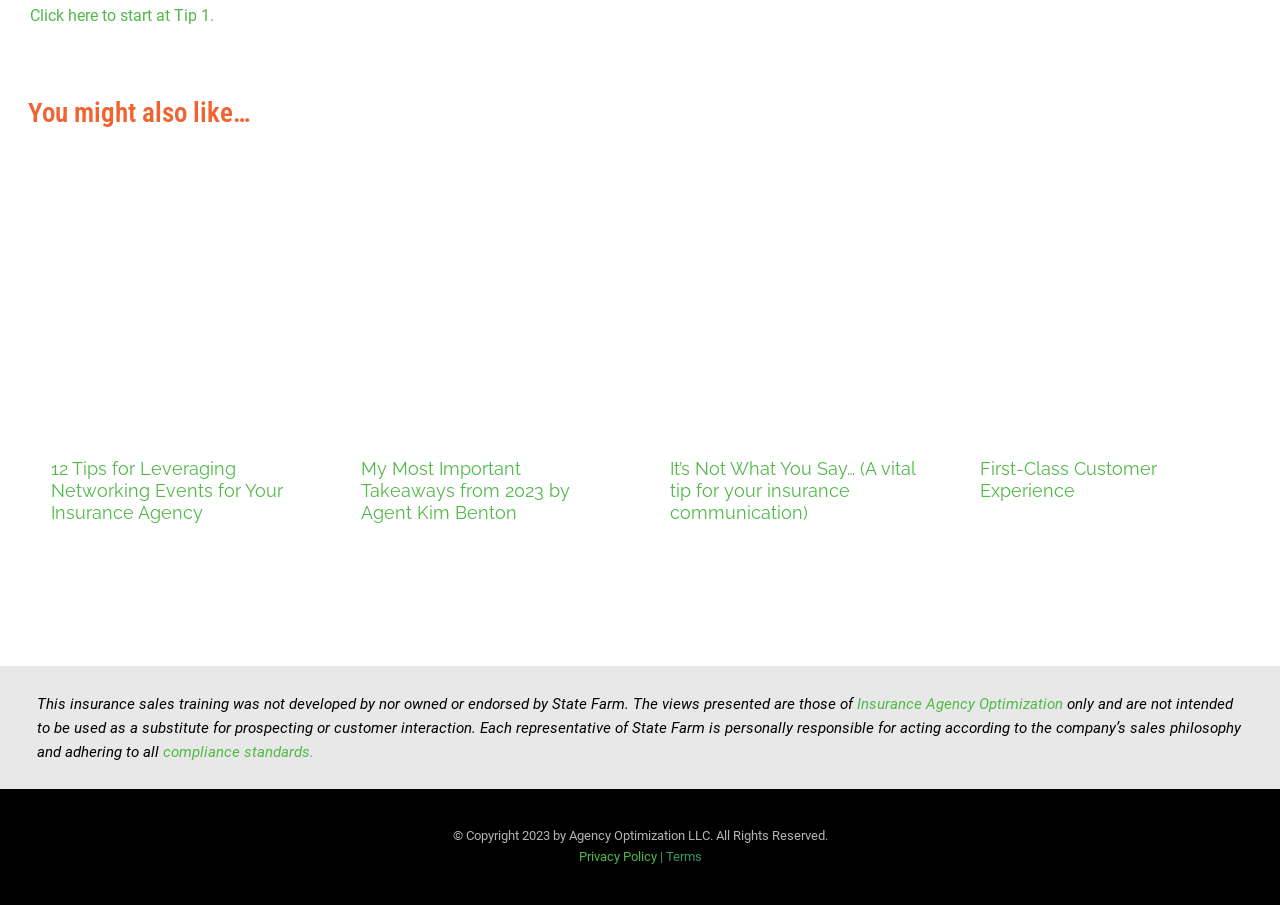Could you highlight the region that needs to be clicked to execute the instruction: "Read the article 'Finance 101: A Summary Of ‘The Richest Man In Babylon’ + Free EBook (PDF)'"?

None